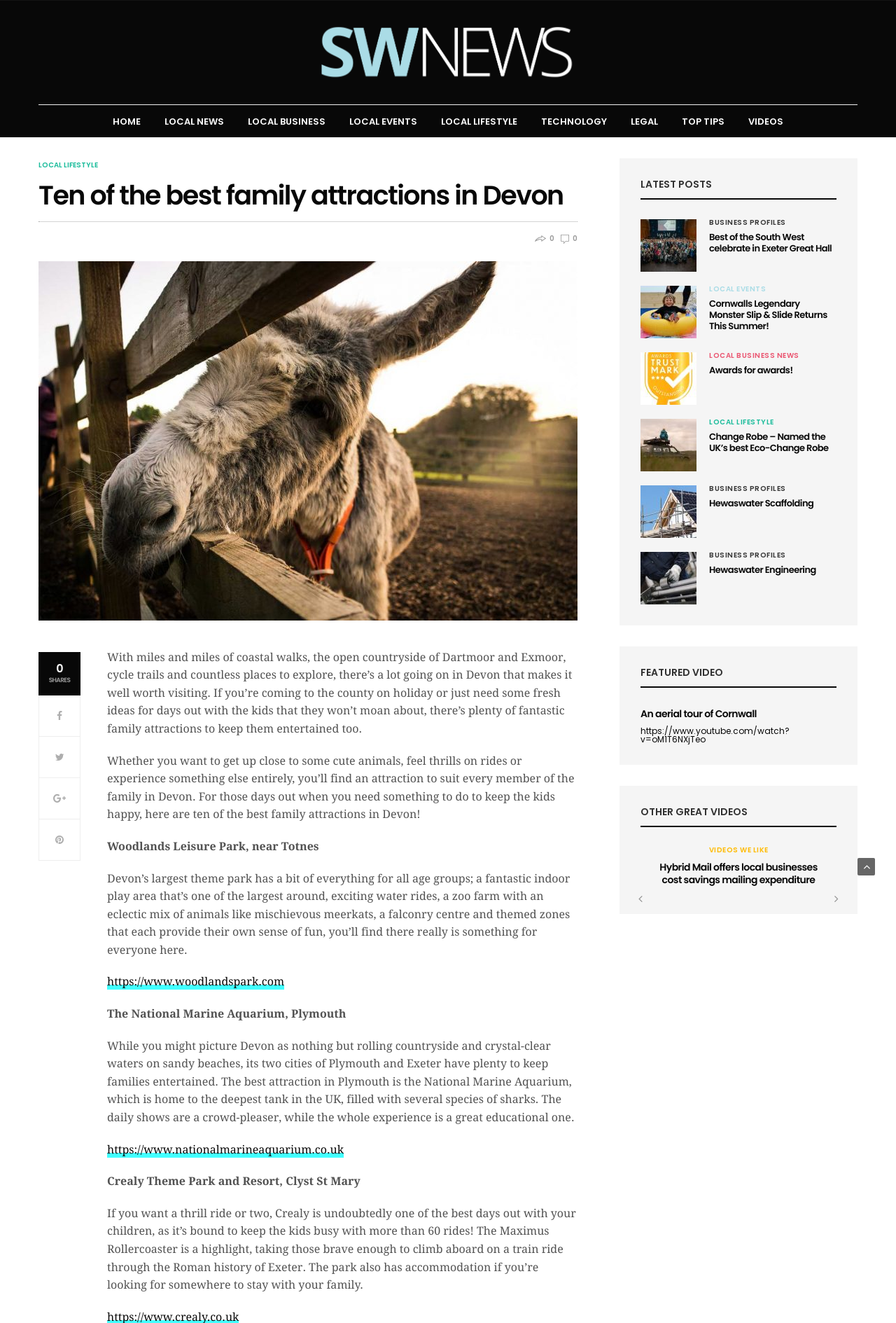What is the deepest tank in the UK located?
Kindly answer the question with as much detail as you can.

I found the answer by reading the text 'the deepest tank in the UK, filled with several species of sharks' which is mentioned in the description of The National Marine Aquarium in the webpage.